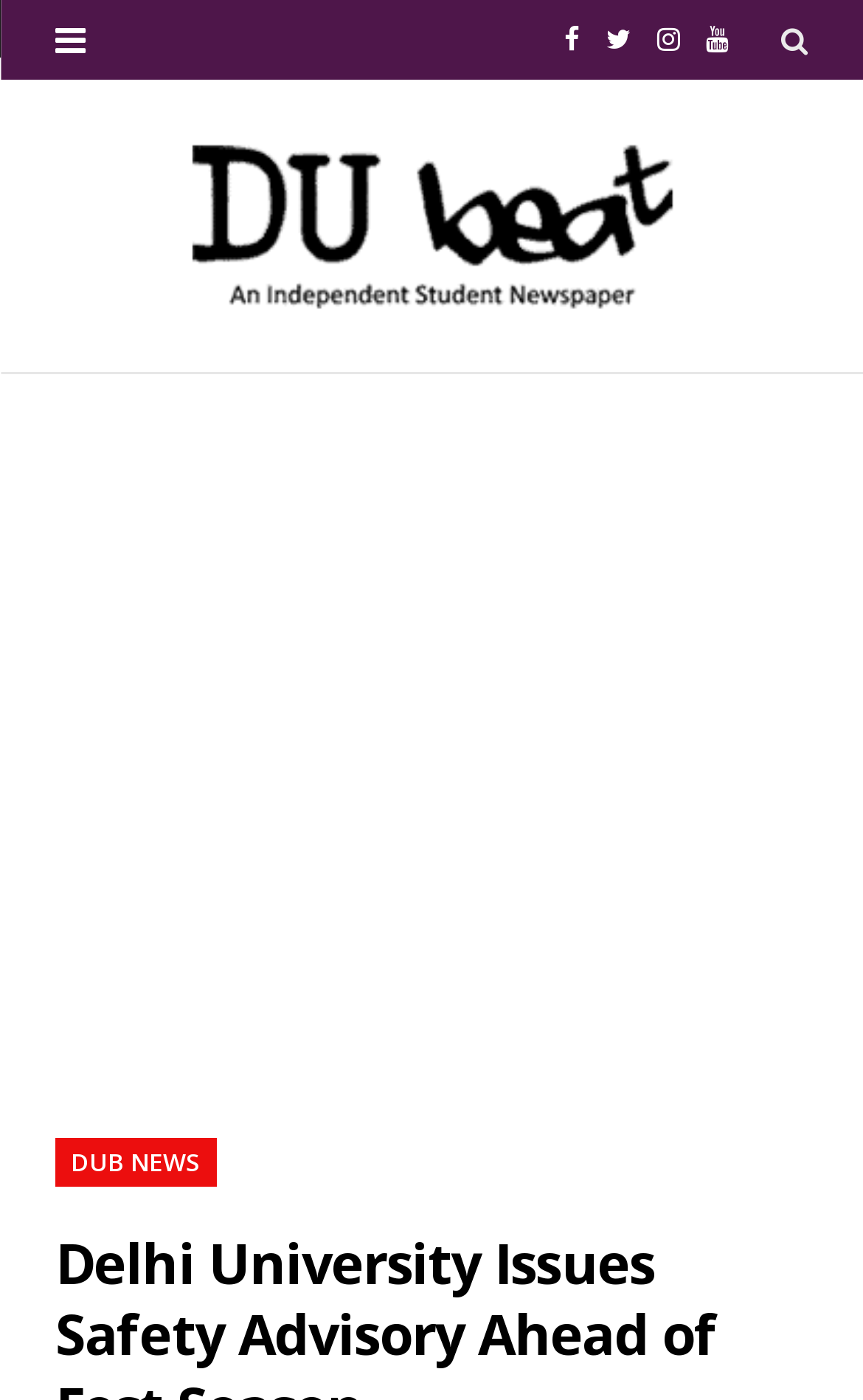What is the name of the student newspaper?
Provide a detailed and well-explained answer to the question.

The answer can be found by looking at the link with the text 'DU Beat – Delhi University's Independent Student Newspaper' which is located at the top of the webpage, indicating that it is the title of the student newspaper.